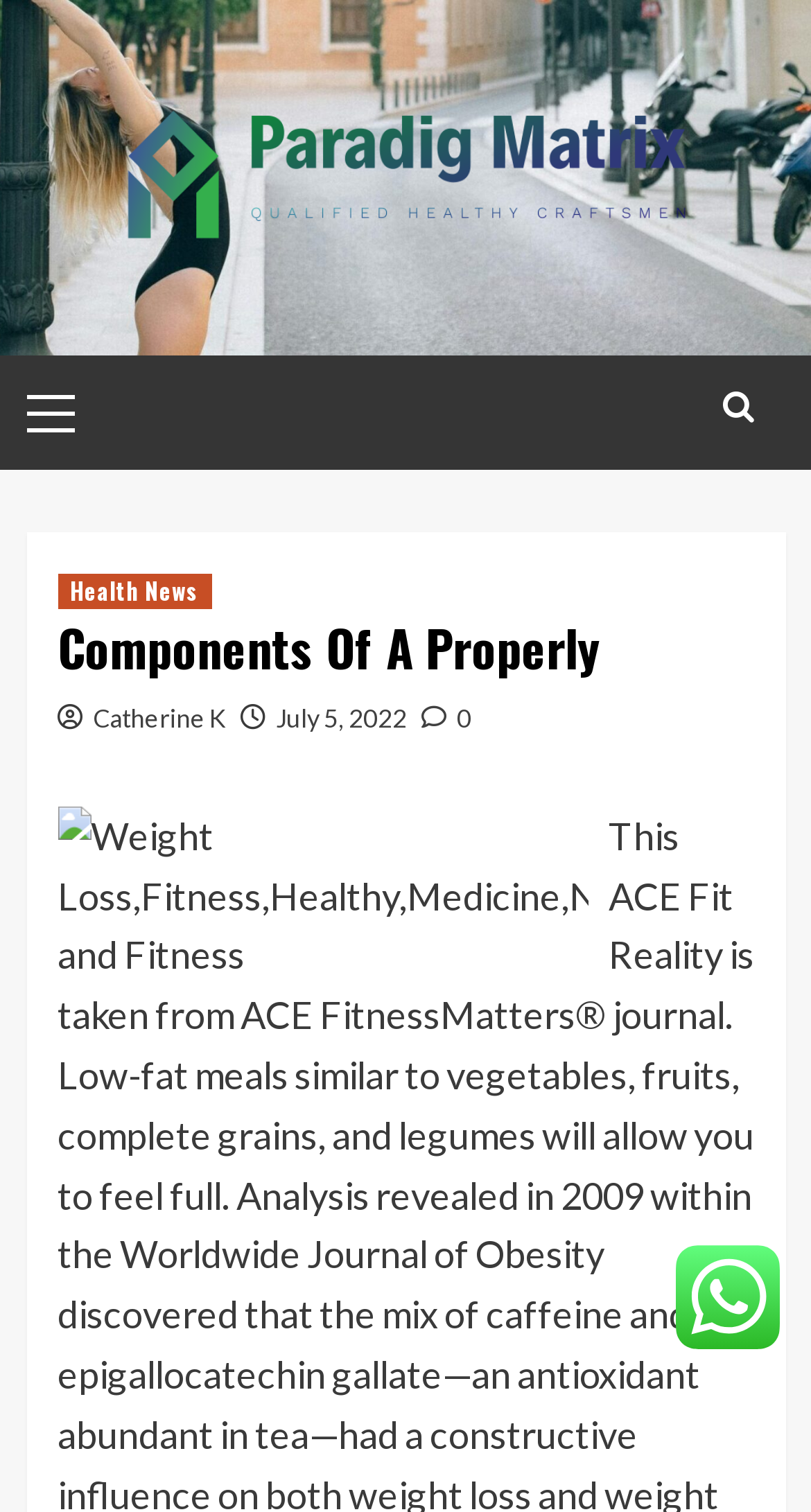Using the description "July 5, 2022", predict the bounding box of the relevant HTML element.

[0.34, 0.465, 0.501, 0.485]